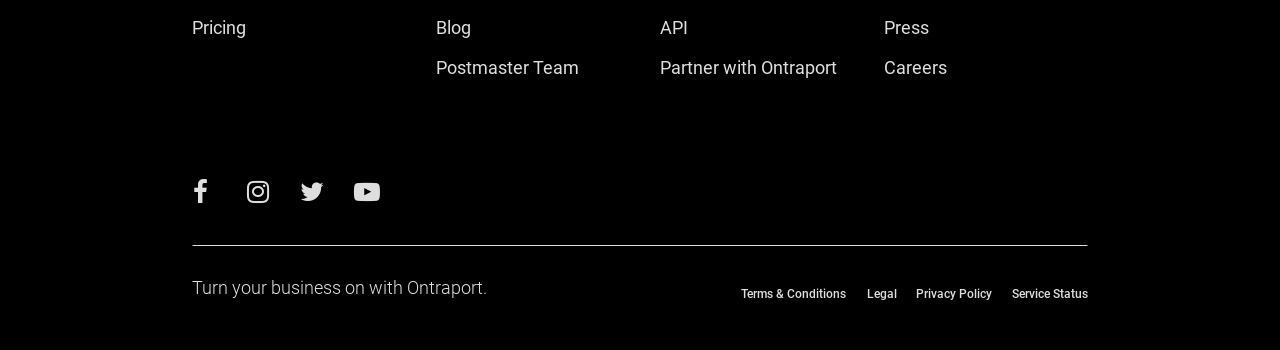Determine the bounding box for the UI element that matches this description: "settings Terms & Conditions".

[0.579, 0.822, 0.661, 0.857]